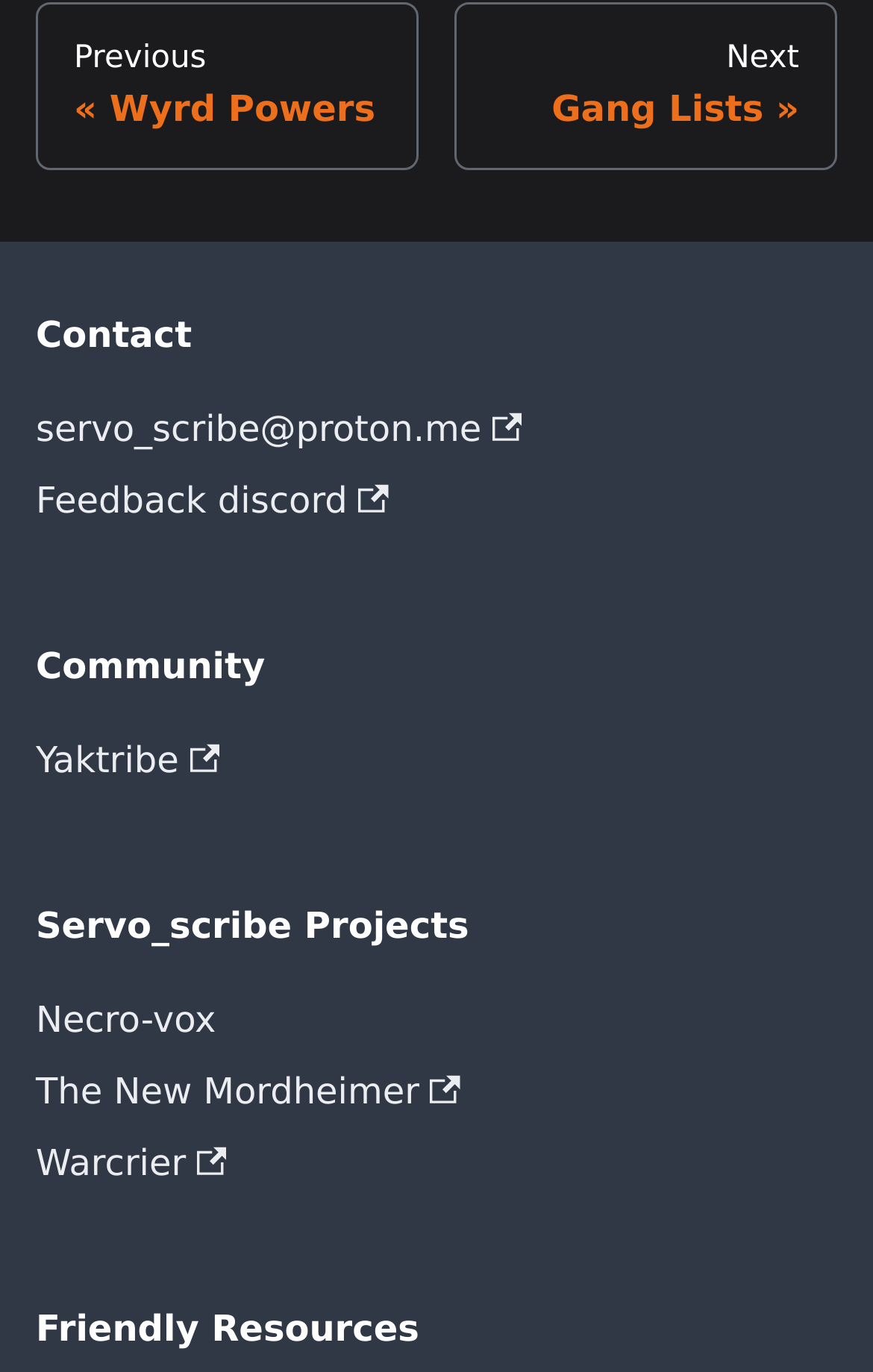Pinpoint the bounding box coordinates of the clickable area necessary to execute the following instruction: "contact via email". The coordinates should be given as four float numbers between 0 and 1, namely [left, top, right, bottom].

[0.041, 0.287, 0.959, 0.339]